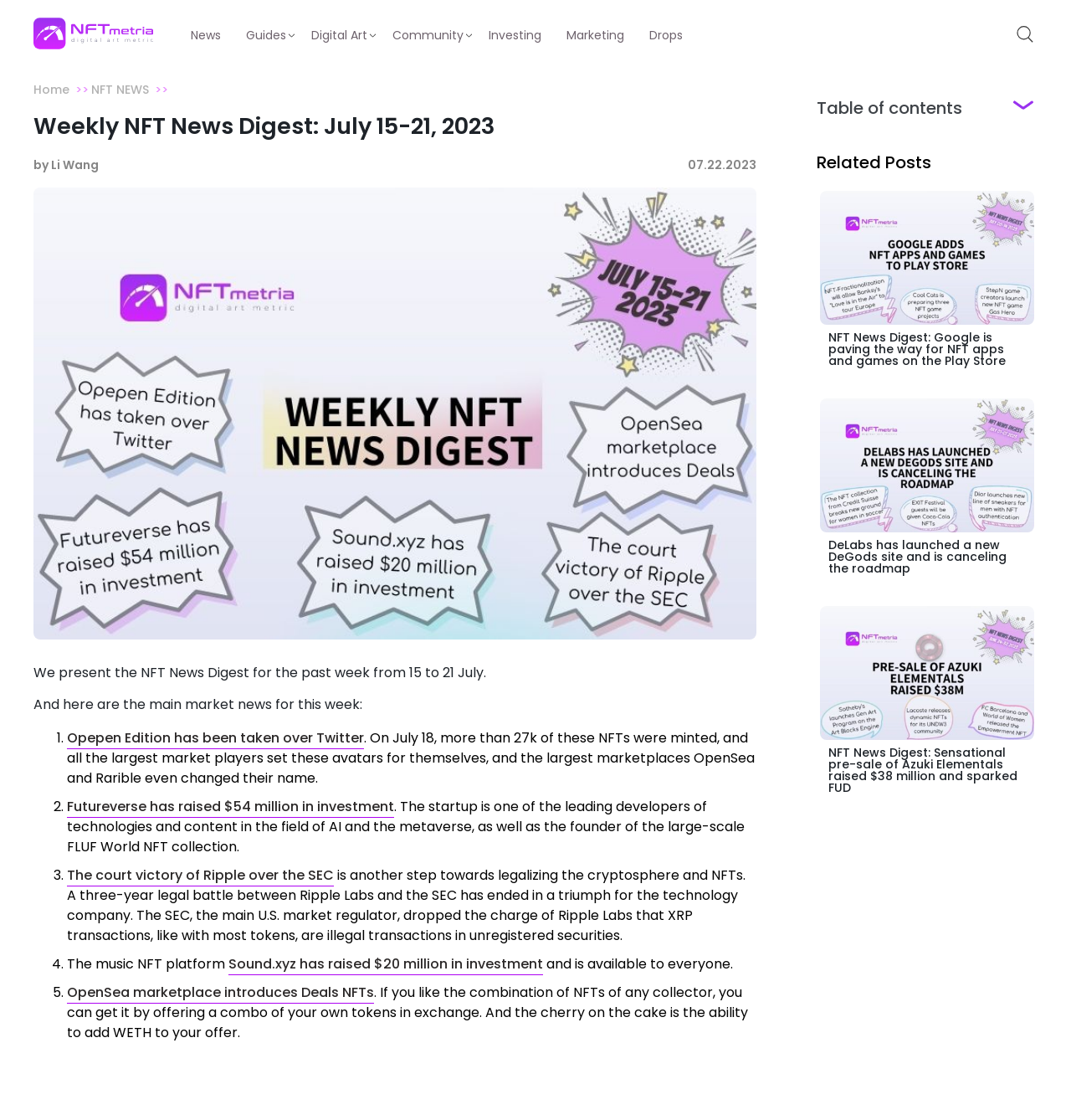Locate the bounding box coordinates of the element I should click to achieve the following instruction: "Open the 'News' section".

[0.178, 0.012, 0.206, 0.05]